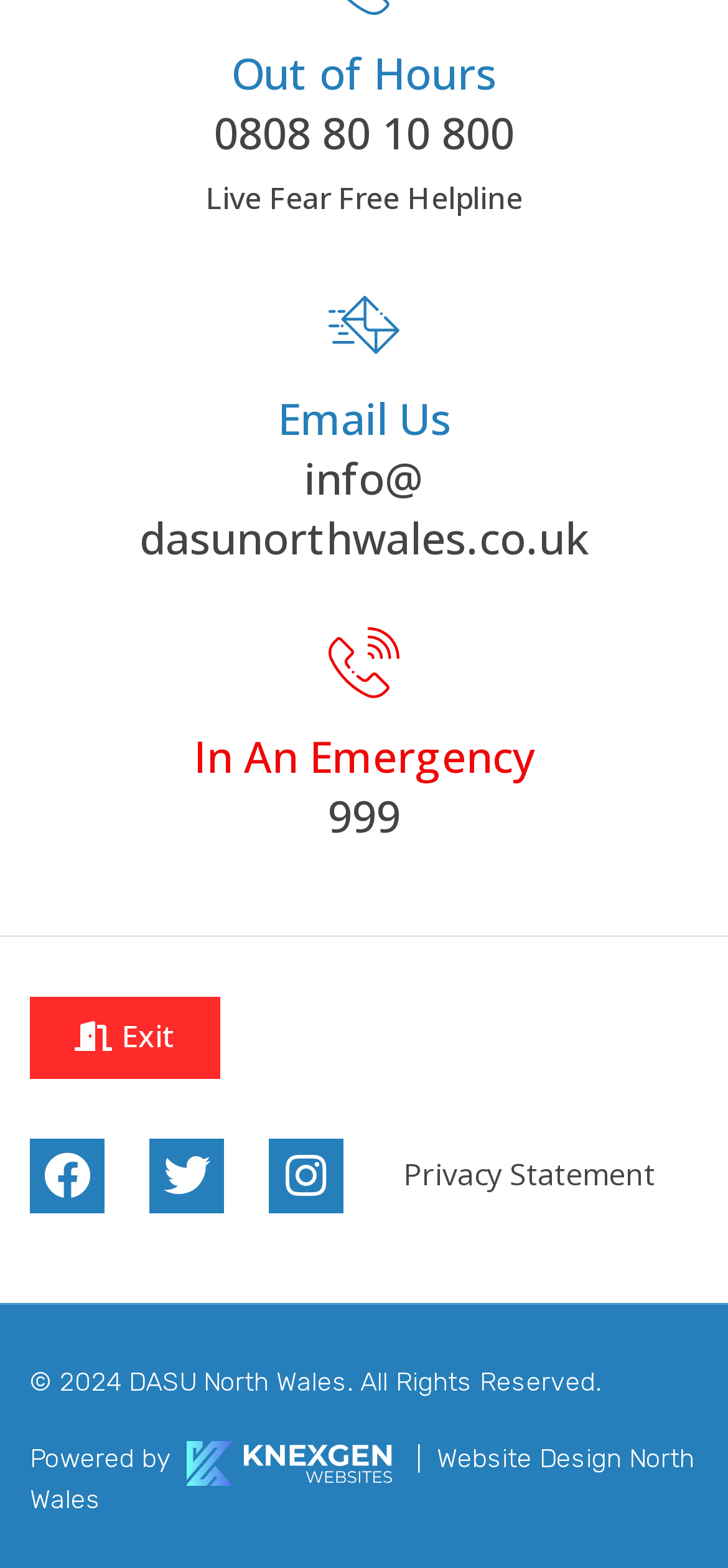Determine the bounding box for the UI element as described: "View preferences". The coordinates should be represented as four float numbers between 0 and 1, formatted as [left, top, right, bottom].

None